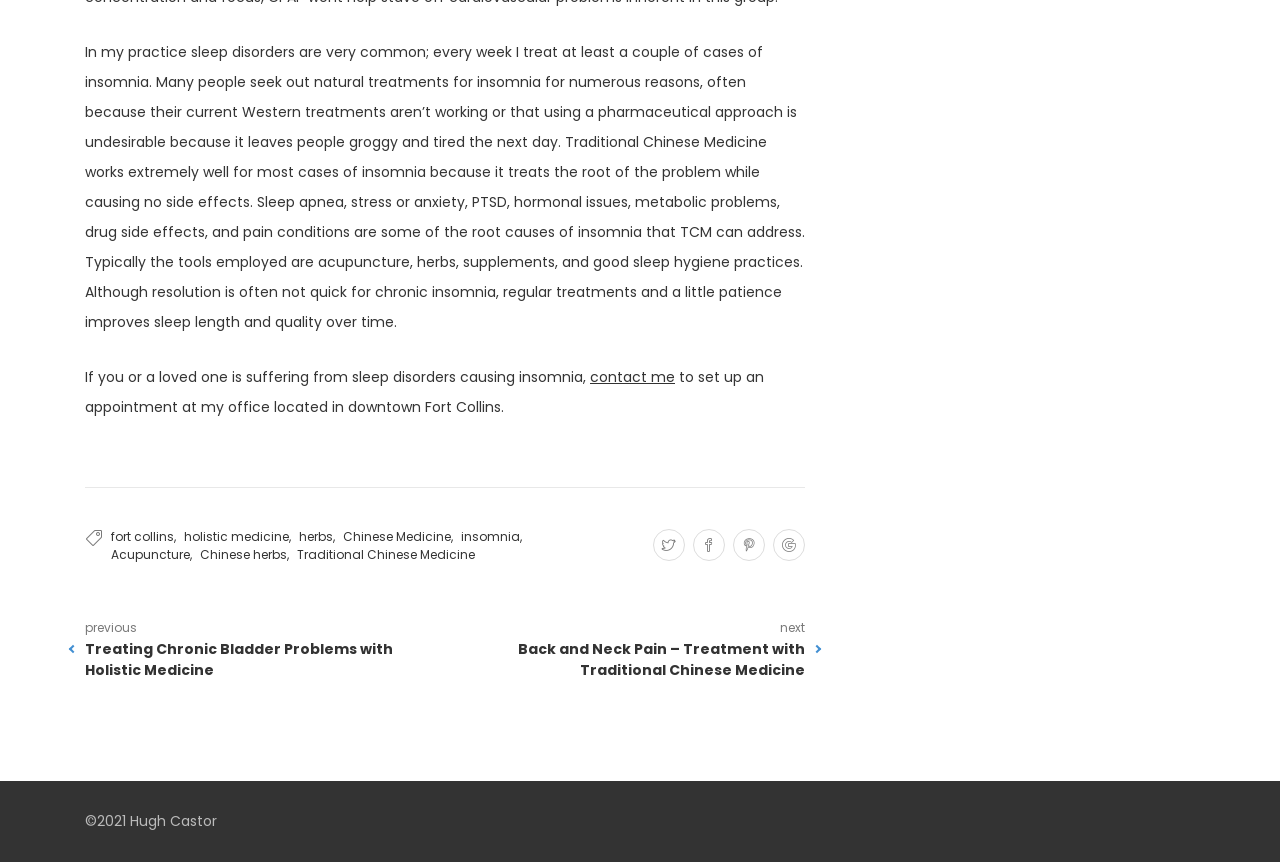Identify the bounding box coordinates for the UI element described as follows: "The Savvy Pro Blogger". Ensure the coordinates are four float numbers between 0 and 1, formatted as [left, top, right, bottom].

None